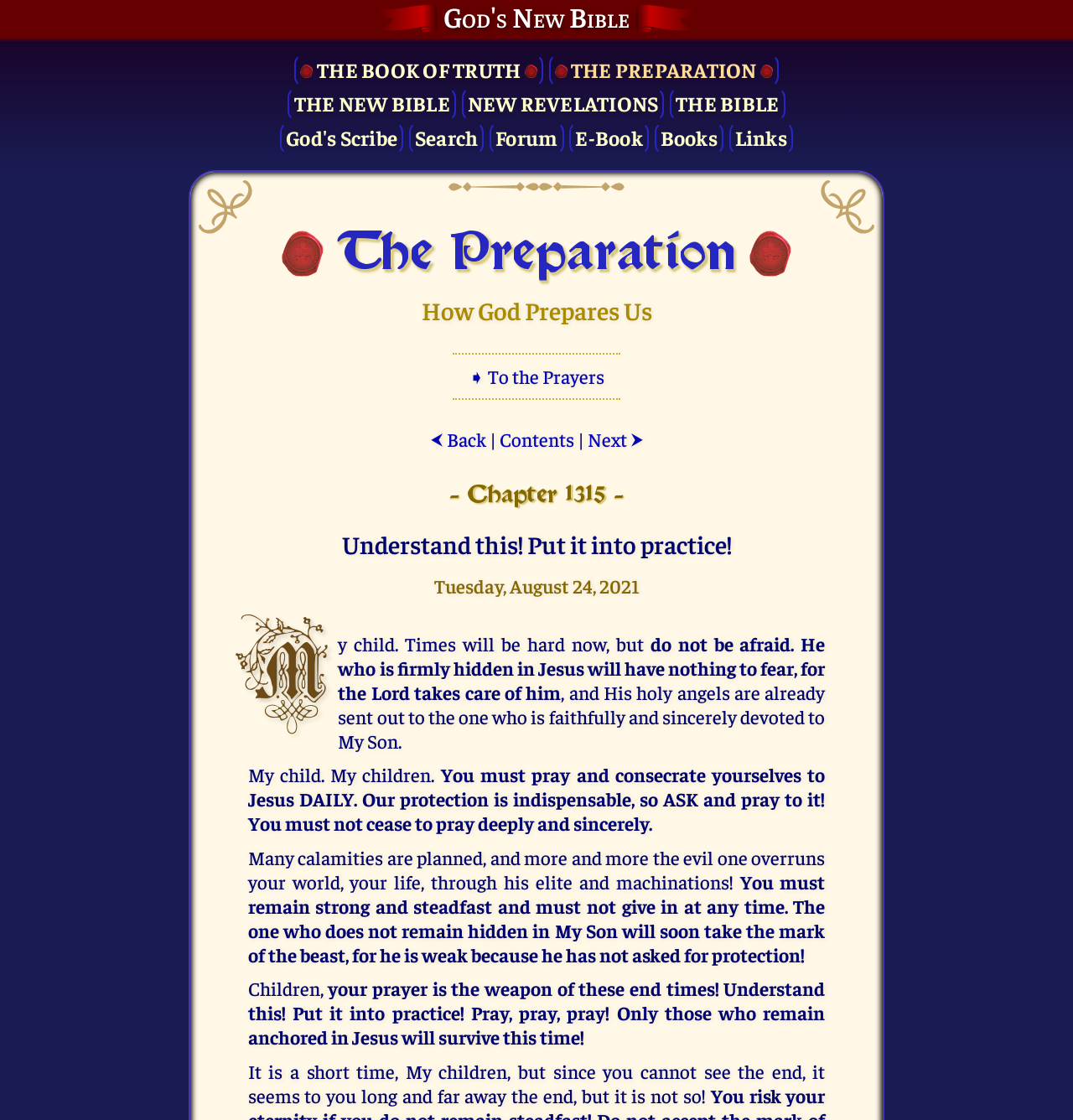Find the bounding box coordinates of the element to click in order to complete this instruction: "Visit the Forum". The bounding box coordinates must be four float numbers between 0 and 1, denoted as [left, top, right, bottom].

[0.456, 0.108, 0.525, 0.139]